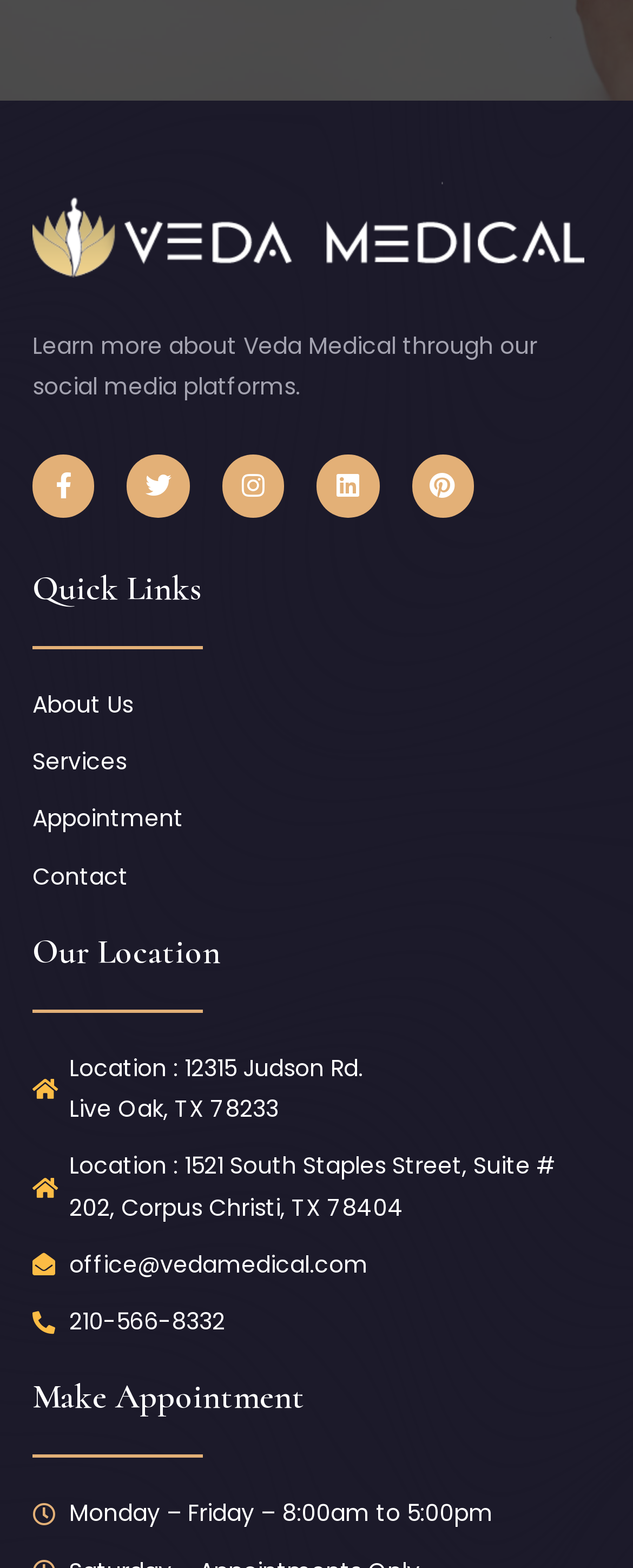Identify the bounding box coordinates for the element you need to click to achieve the following task: "Type in the 'Join the discussion' textbox". The coordinates must be four float values ranging from 0 to 1, formatted as [left, top, right, bottom].

None